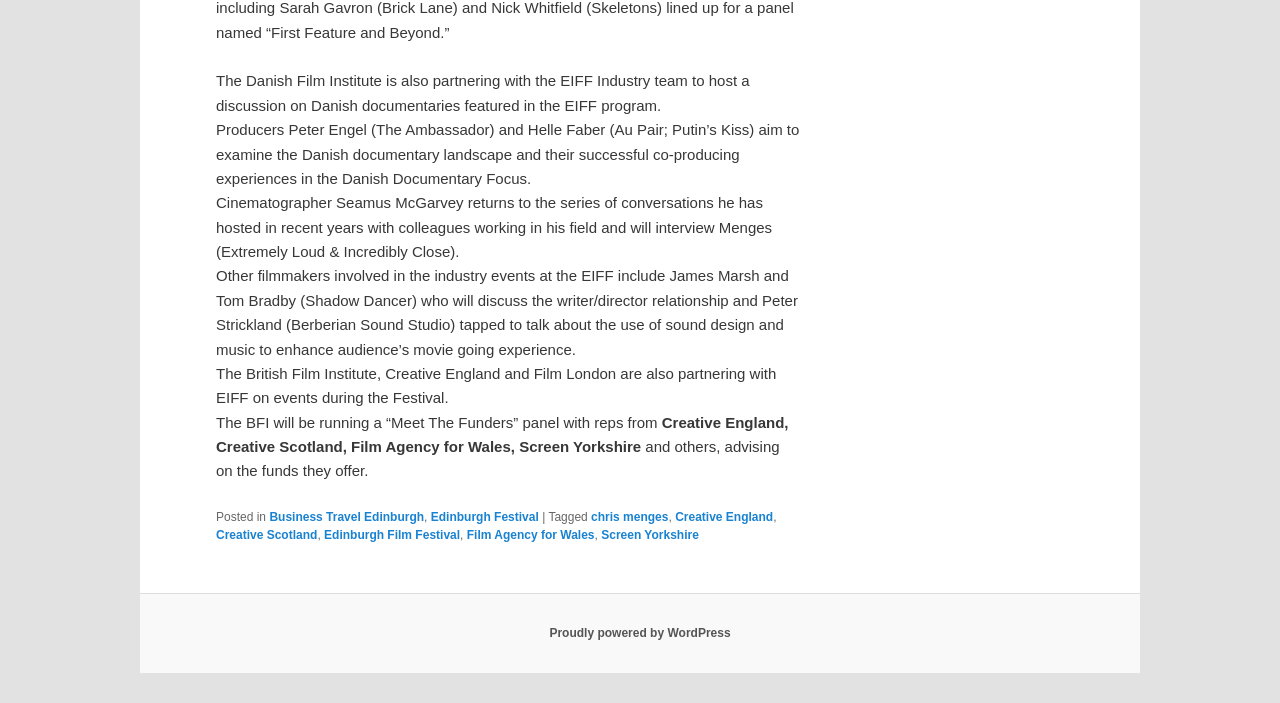Identify the bounding box for the given UI element using the description provided. Coordinates should be in the format (top-left x, top-left y, bottom-right x, bottom-right y) and must be between 0 and 1. Here is the description: Business Travel Edinburgh

[0.21, 0.726, 0.331, 0.746]